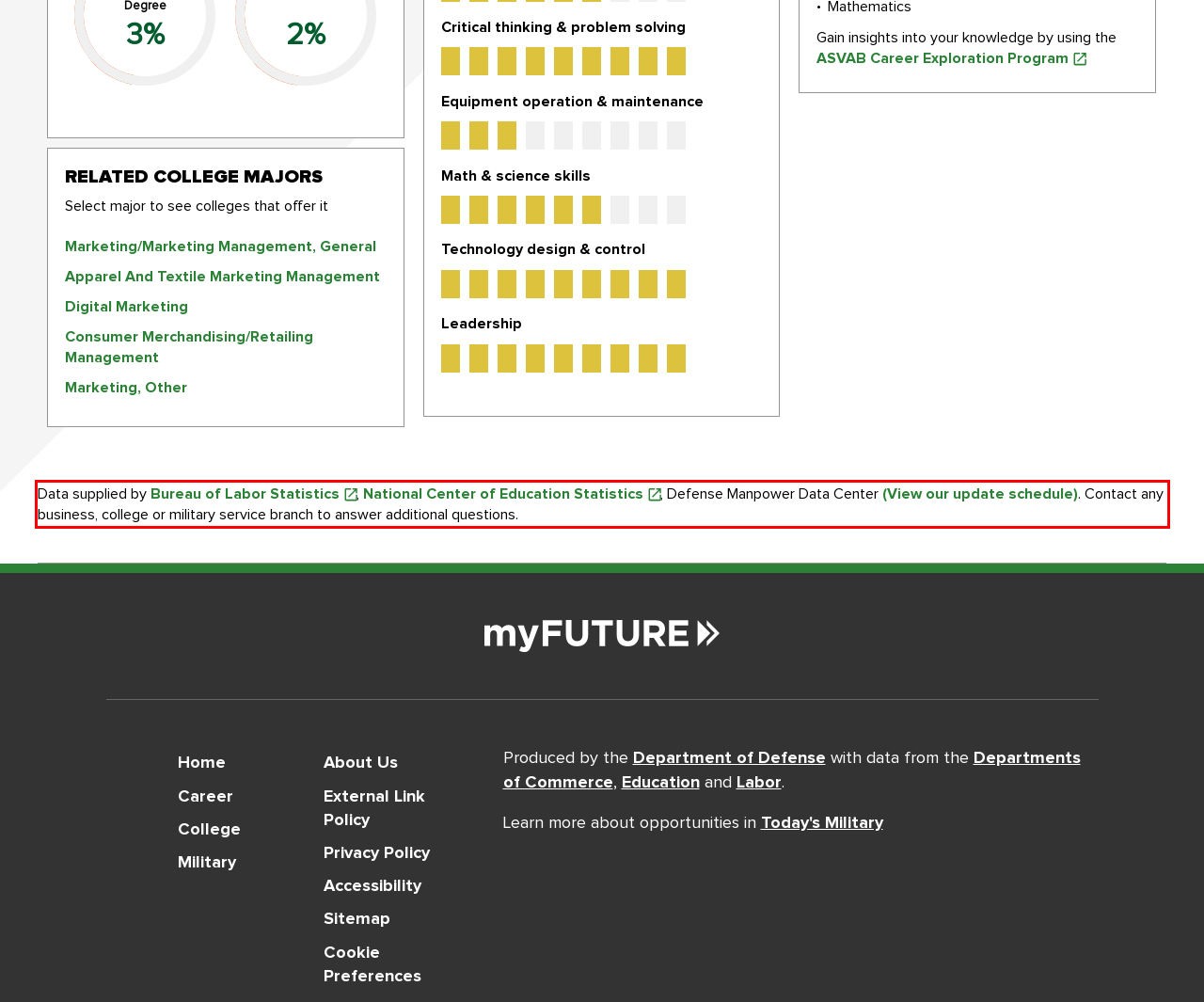Your task is to recognize and extract the text content from the UI element enclosed in the red bounding box on the webpage screenshot.

Data supplied by Bureau of Labor Statistics (opens in a new window) , National Center of Education Statistics (opens in a new window) , Defense Manpower Data Center (View our update schedule). Contact any business, college or military service branch to answer additional questions.